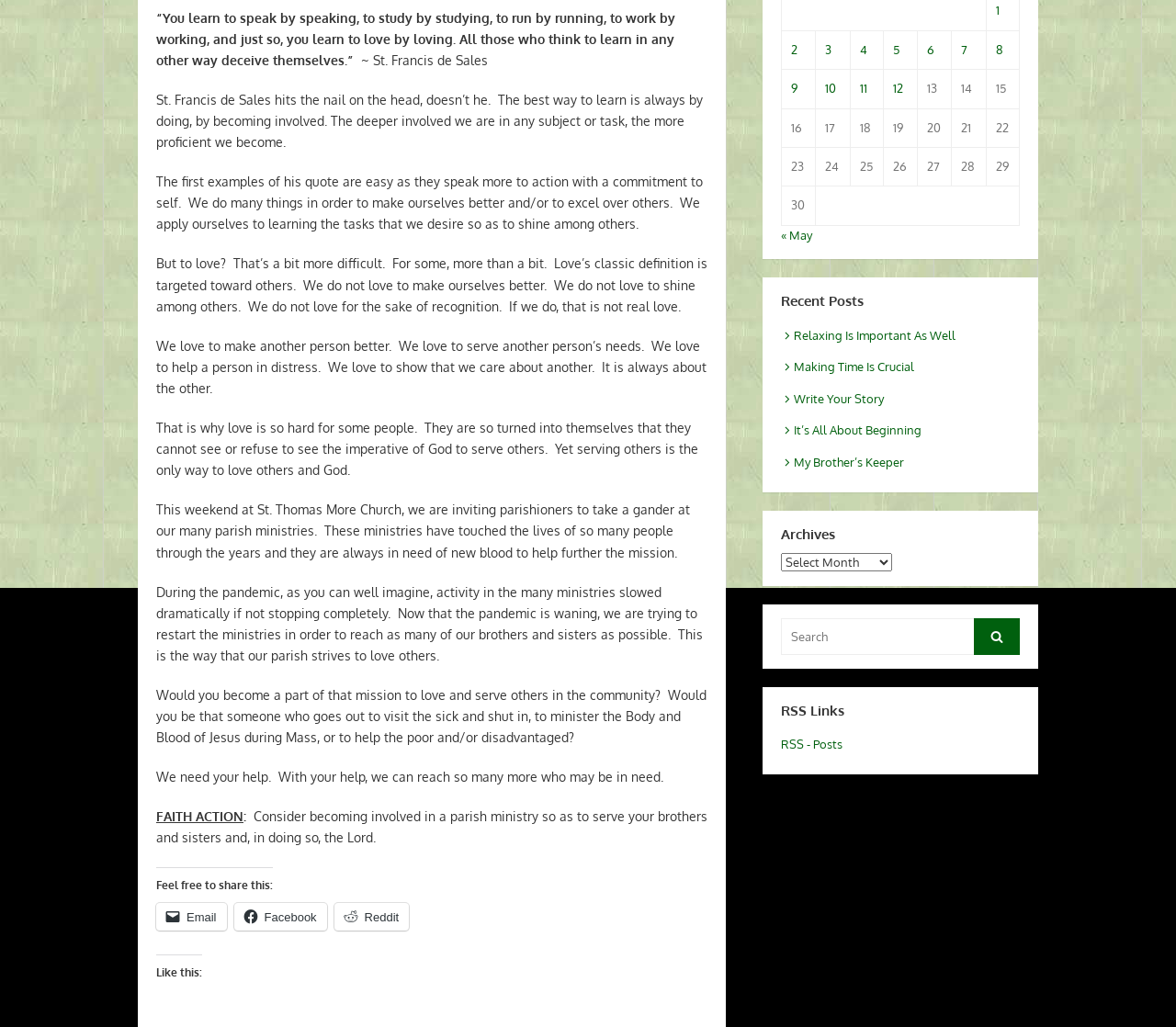Extract the bounding box coordinates for the described element: "Making Time Is Crucial". The coordinates should be represented as four float numbers between 0 and 1: [left, top, right, bottom].

[0.664, 0.35, 0.777, 0.364]